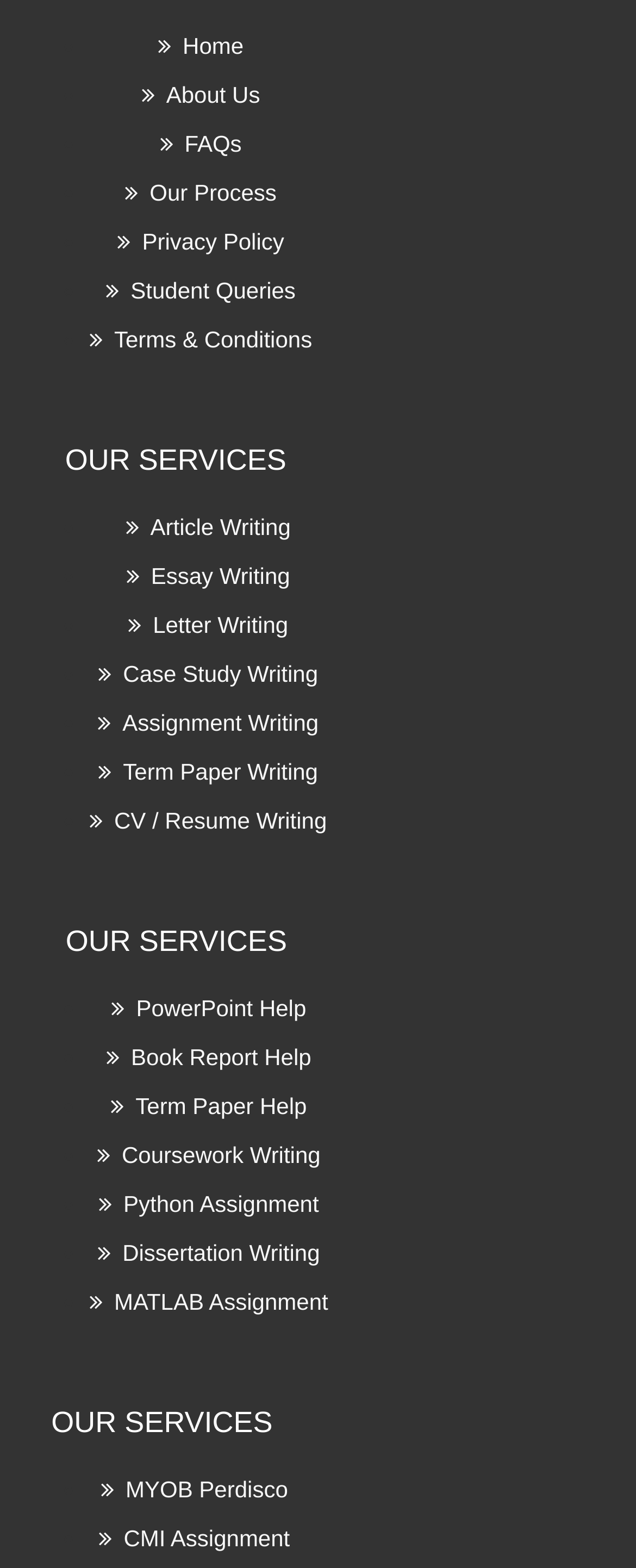Please determine the bounding box coordinates of the element's region to click for the following instruction: "Learn about CV / Resume Writing".

[0.141, 0.508, 0.514, 0.539]